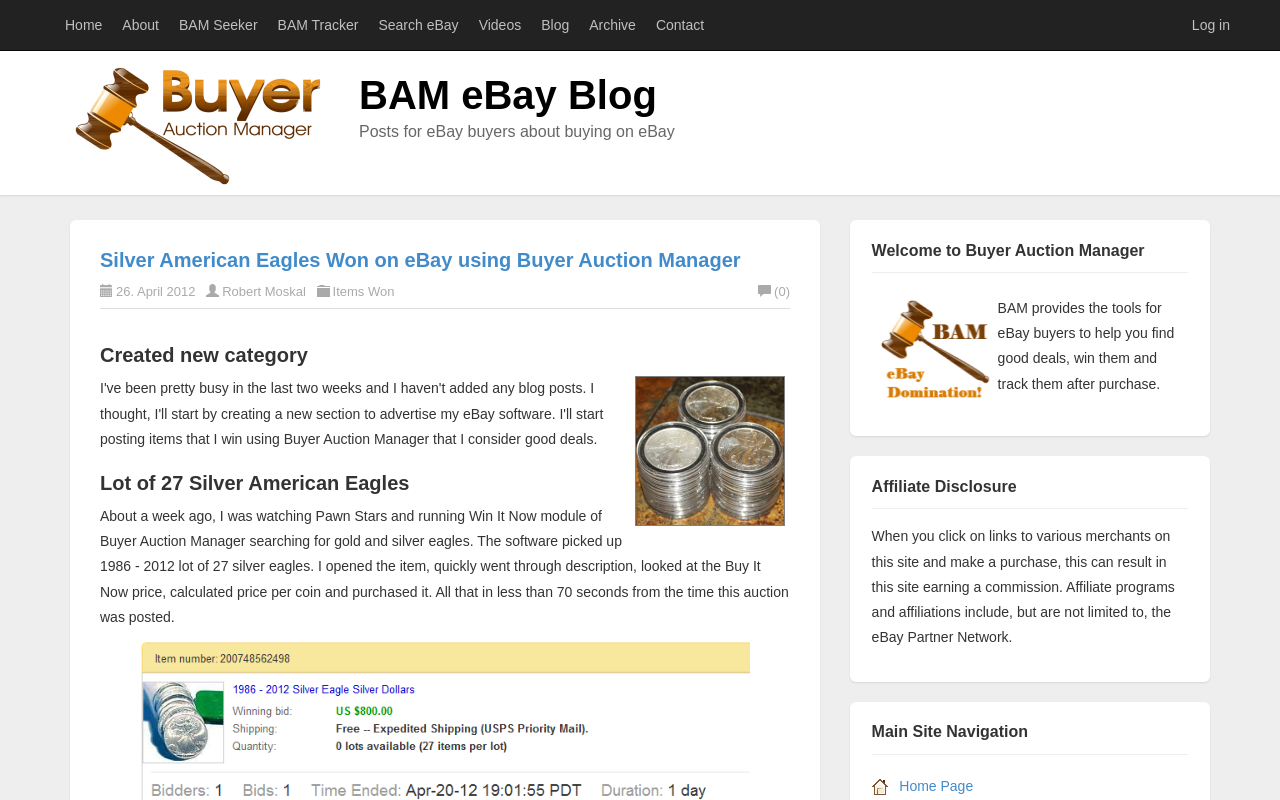From the screenshot, find the bounding box of the UI element matching this description: "Log in". Supply the bounding box coordinates in the form [left, top, right, bottom], each a float between 0 and 1.

[0.923, 0.0, 0.969, 0.062]